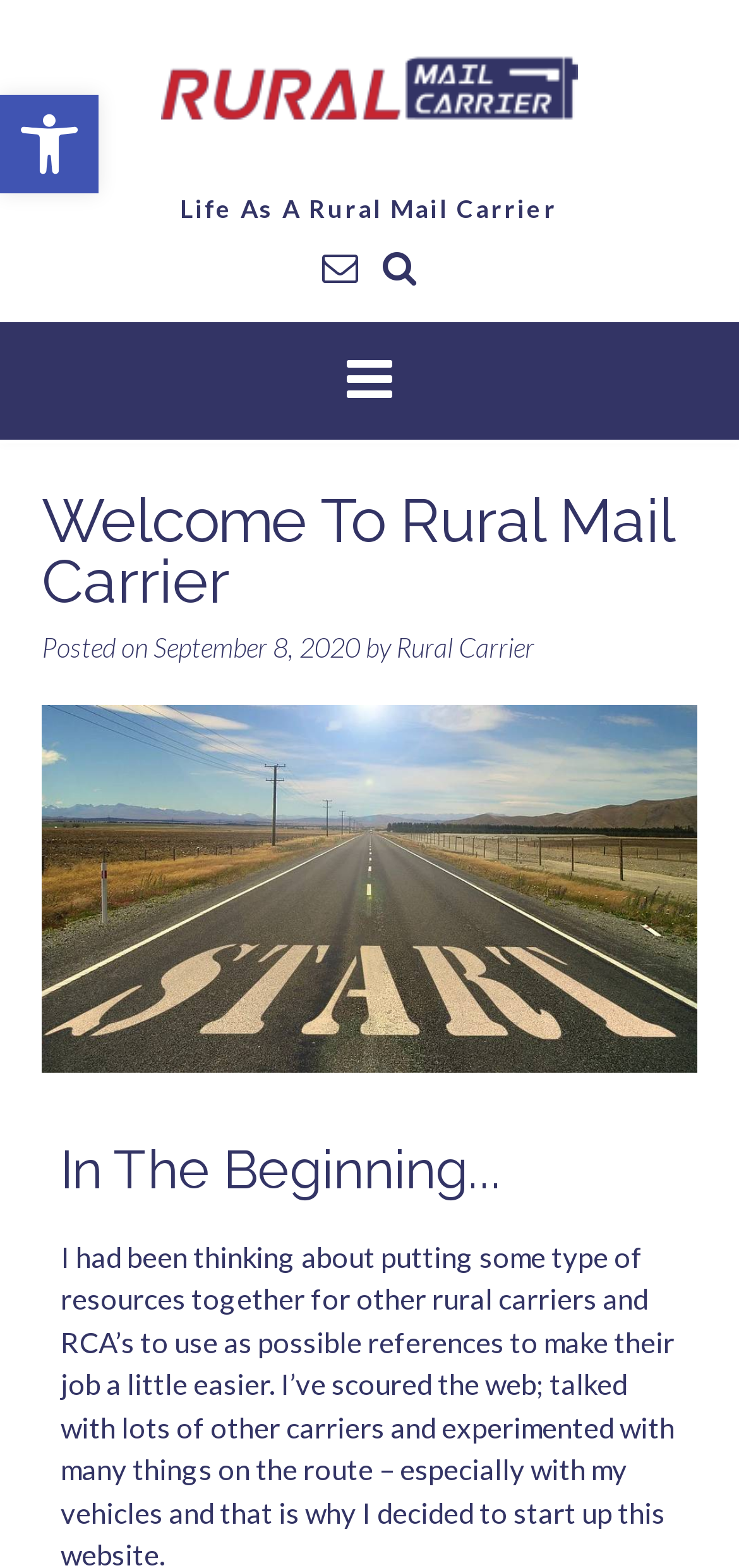Can you find and provide the title of the webpage?

Welcome To Rural Mail Carrier